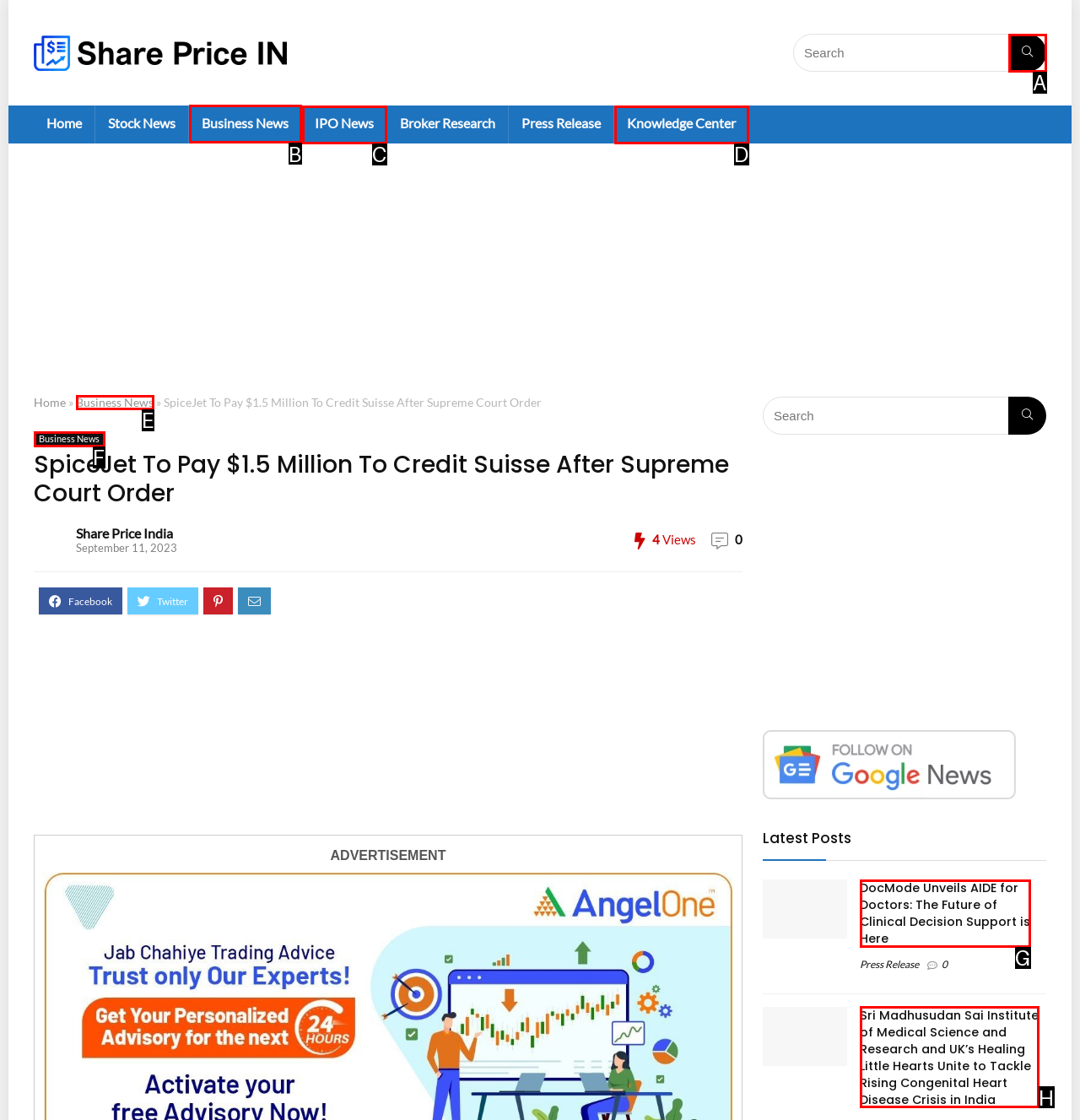Identify the letter of the UI element you should interact with to perform the task: Read Business News
Reply with the appropriate letter of the option.

B